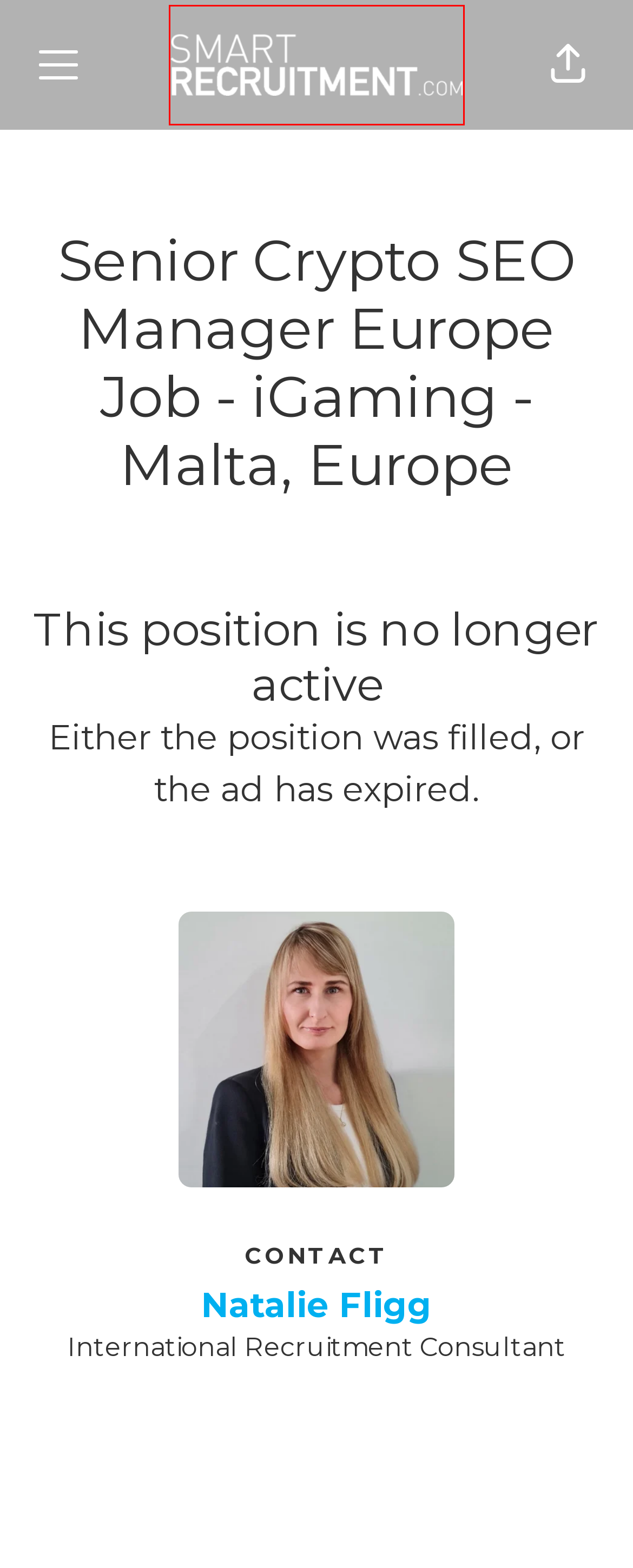Evaluate the webpage screenshot and identify the element within the red bounding box. Select the webpage description that best fits the new webpage after clicking the highlighted element. Here are the candidates:
A. iGaming / Crypto - SmartRecruitment.com
B. Teamtailor ™ - Next Generation ATS & Employer Branding
C. Rekrytering & Head hunting - SmartRecruitment.com
D. Remote - SmartRecruitment.com
E. Singapore - SmartRecruitment.com
F. Europe - SmartRecruitment.com
G. Jobs list - SmartRecruitment.com
H. Senior Front-End Engineer Asia Job - iGaming - Remote, Philippines - SmartRecruitment.com

C